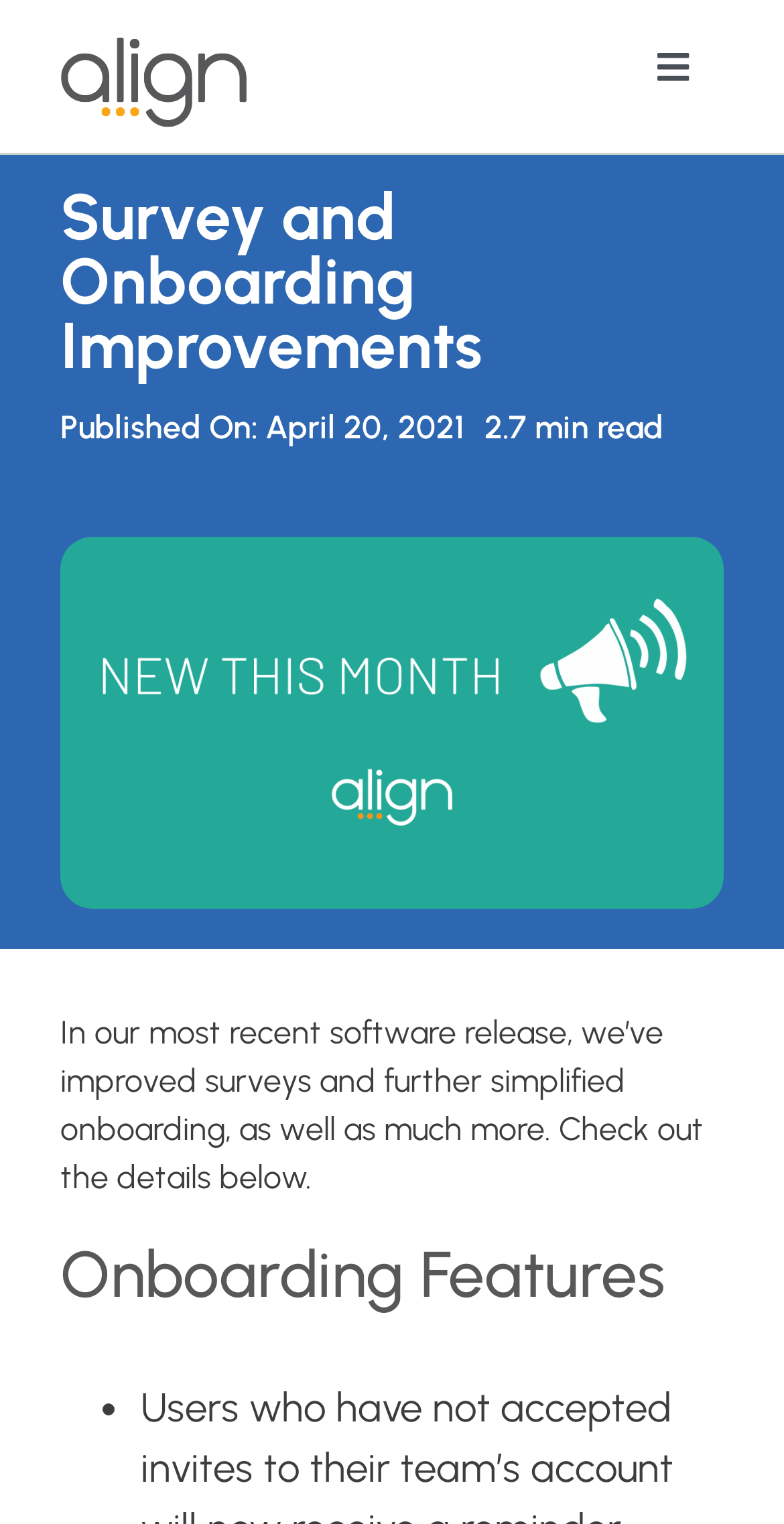When was this article published?
Please respond to the question with as much detail as possible.

I found a StaticText element with the text 'Published On: April 20, 2021', which indicates the publication date of the article.